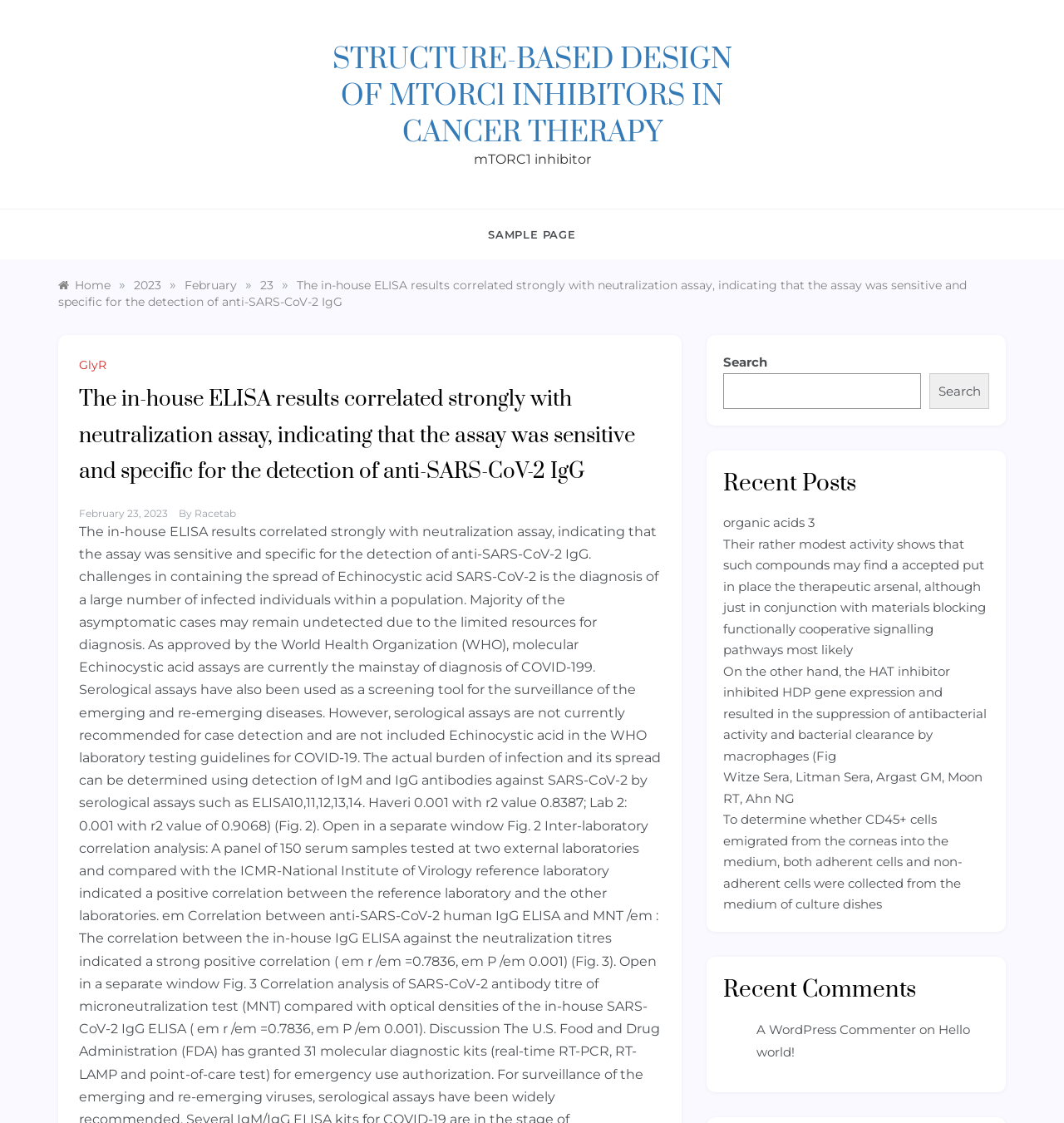Provide the bounding box coordinates in the format (top-left x, top-left y, bottom-right x, bottom-right y). All values are floating point numbers between 0 and 1. Determine the bounding box coordinate of the UI element described as: ﻿organic acids 3

[0.68, 0.458, 0.766, 0.472]